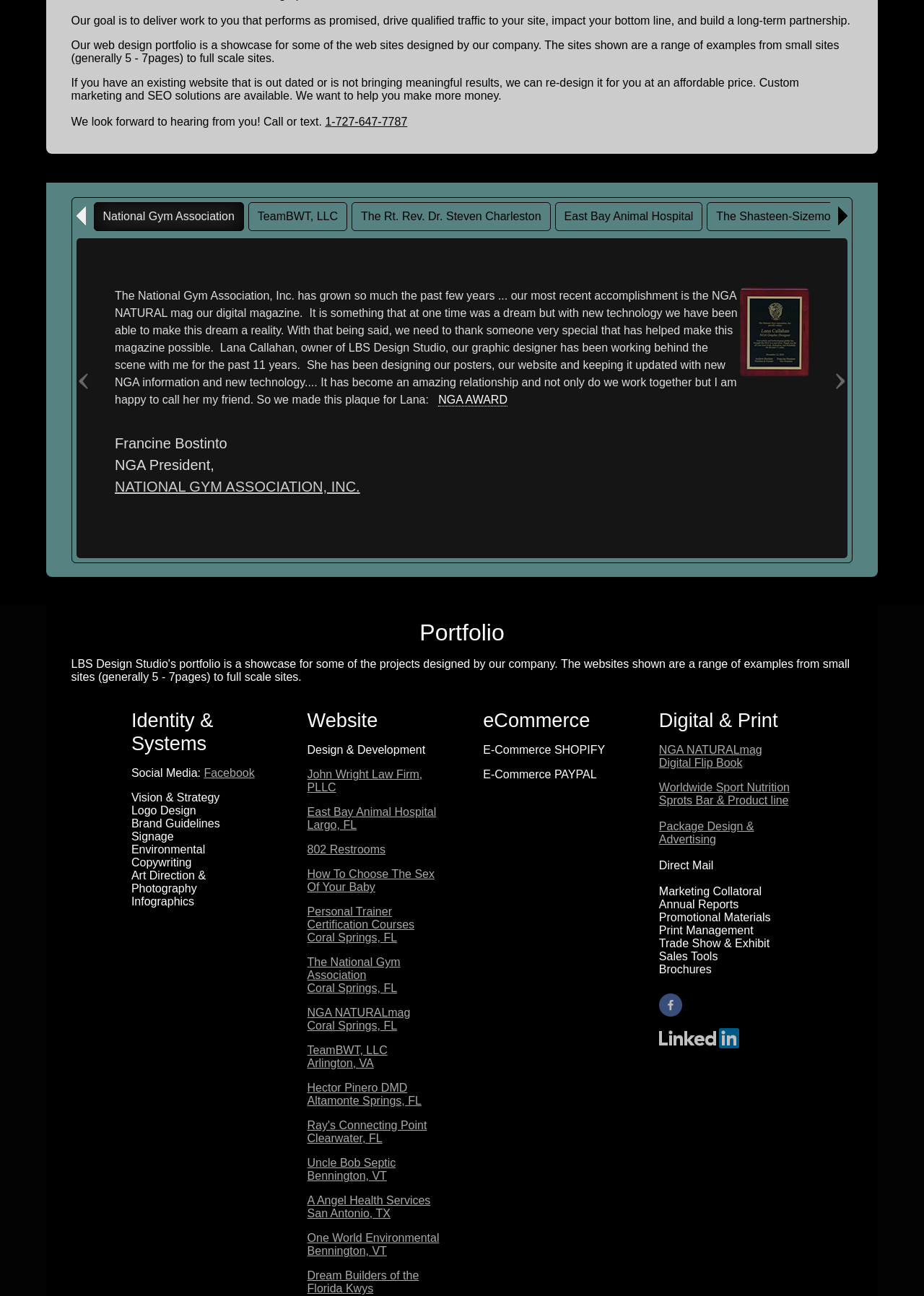By analyzing the image, answer the following question with a detailed response: What is the goal of the company?

Based on the first StaticText element, the goal of the company is to deliver work that performs as promised, drive qualified traffic to the site, impact the bottom line, and build a long-term partnership.